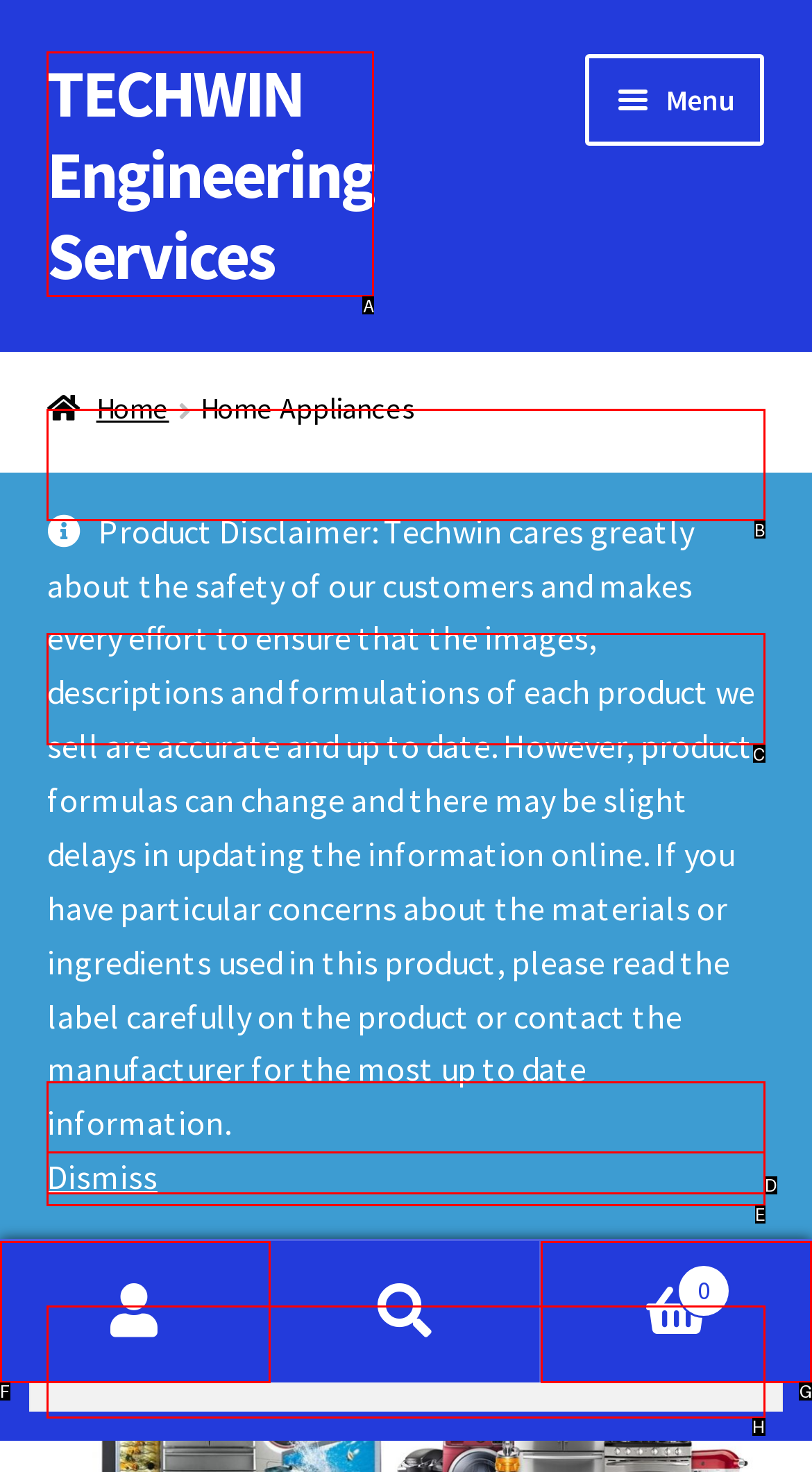Identify the HTML element to select in order to accomplish the following task: View the 'About' page
Reply with the letter of the chosen option from the given choices directly.

B